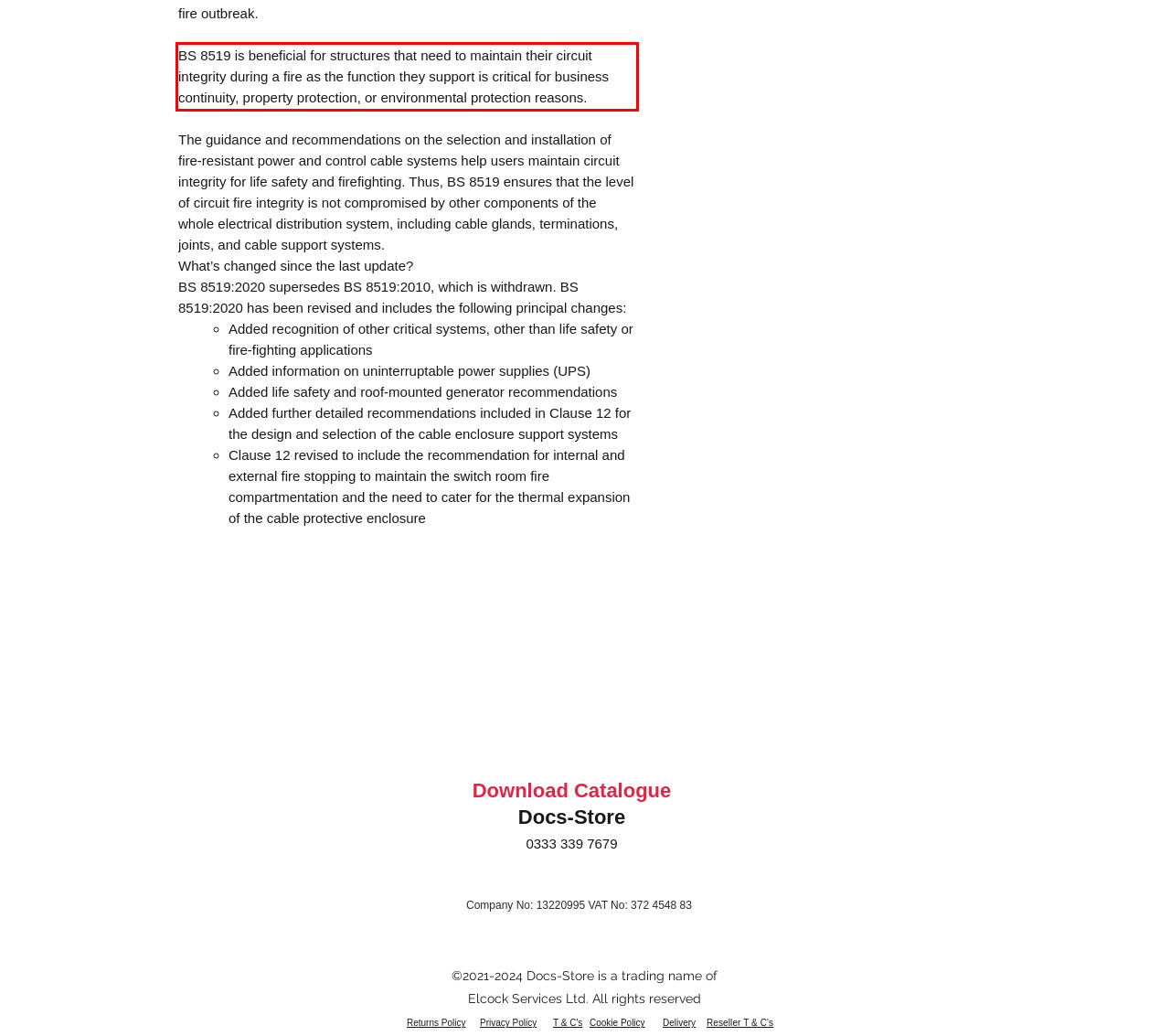Review the screenshot of the webpage and recognize the text inside the red rectangle bounding box. Provide the extracted text content.

BS 8519 is beneficial for structures that need to maintain their circuit integrity during a fire as the function they support is critical for business continuity, property protection, or environmental protection reasons.